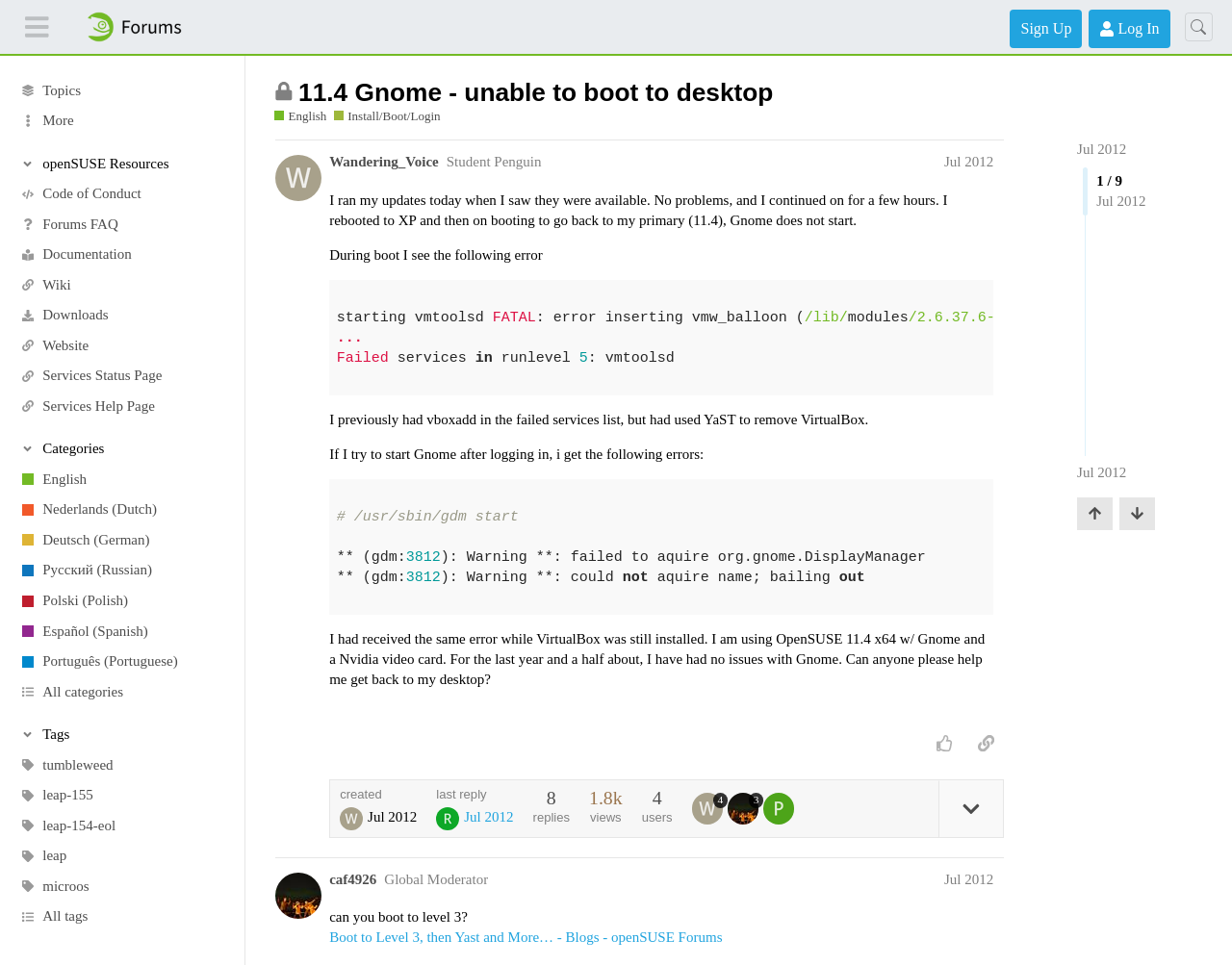Locate the bounding box coordinates of the UI element described by: "​ Categories". The bounding box coordinates should consist of four float numbers between 0 and 1, i.e., [left, top, right, bottom].

[0.015, 0.455, 0.184, 0.476]